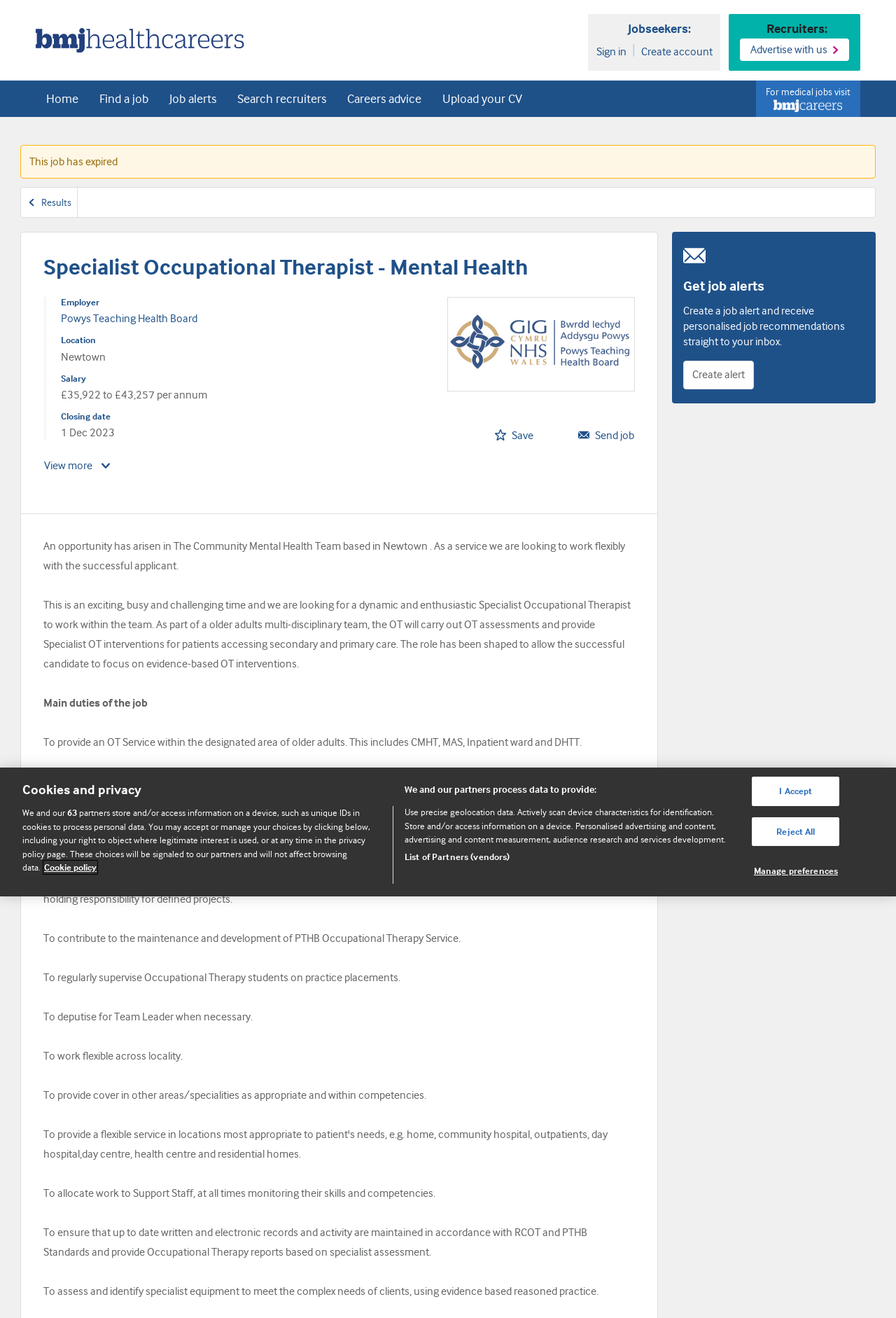Identify the coordinates of the bounding box for the element described below: "Search recruiters". Return the coordinates as four float numbers between 0 and 1: [left, top, right, bottom].

[0.253, 0.061, 0.376, 0.089]